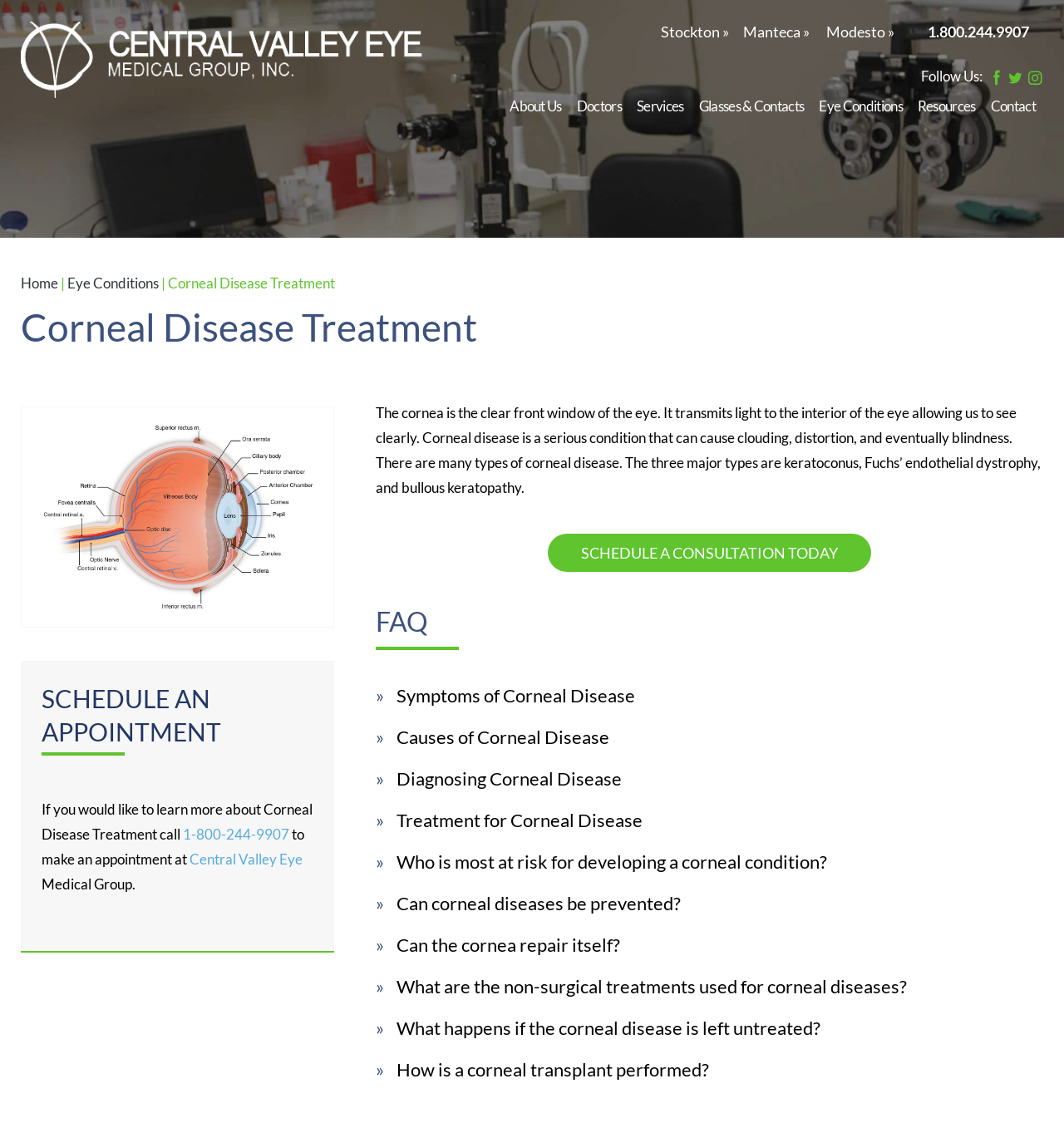Refer to the image and provide a thorough answer to this question:
What is the purpose of the 'SCHEDULE A CONSULTATION TODAY' button?

I found the answer by looking at the button and its location on the webpage, which suggests that it is used to schedule a consultation for corneal disease treatment.